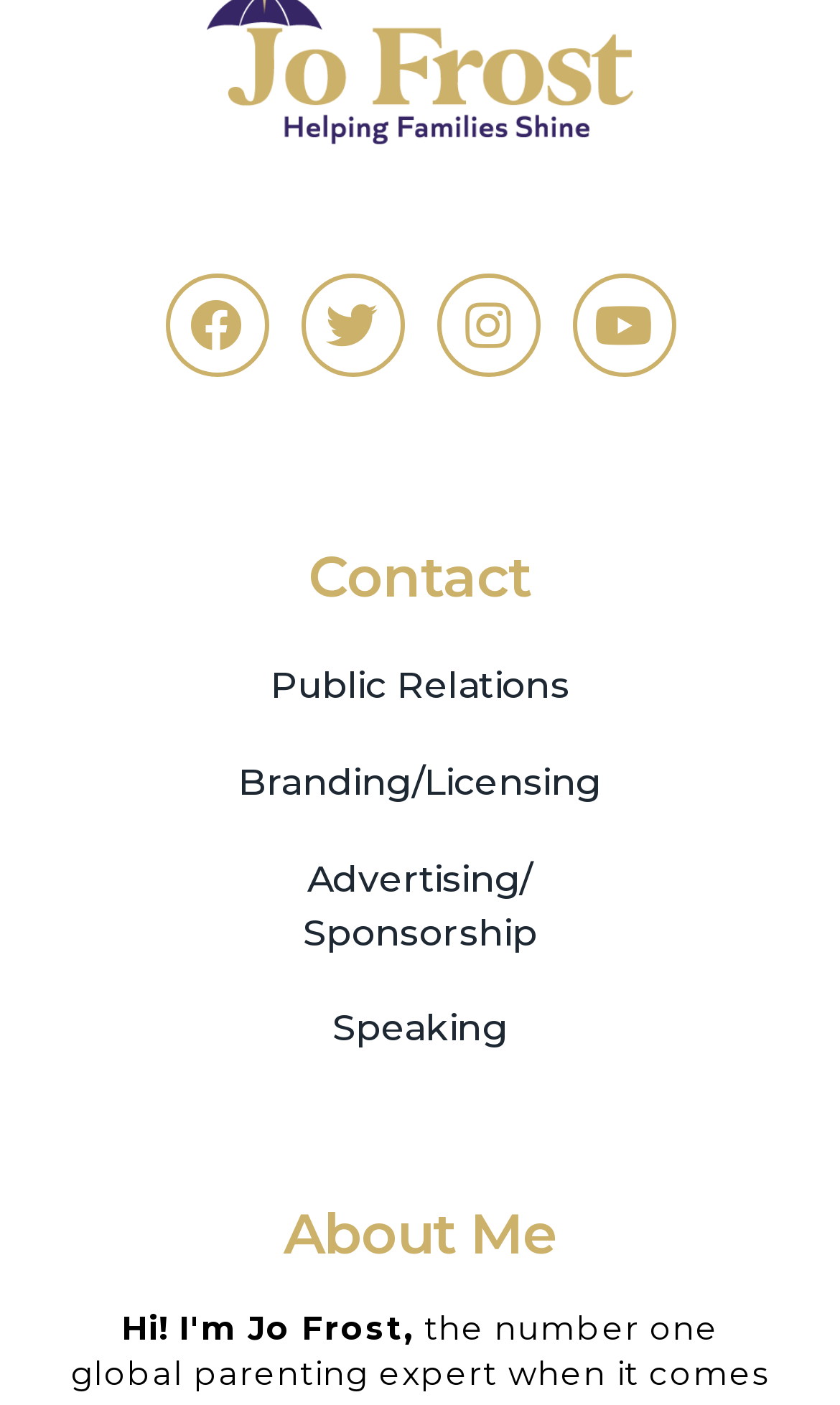How many sections are there on the webpage?
Examine the screenshot and reply with a single word or phrase.

2